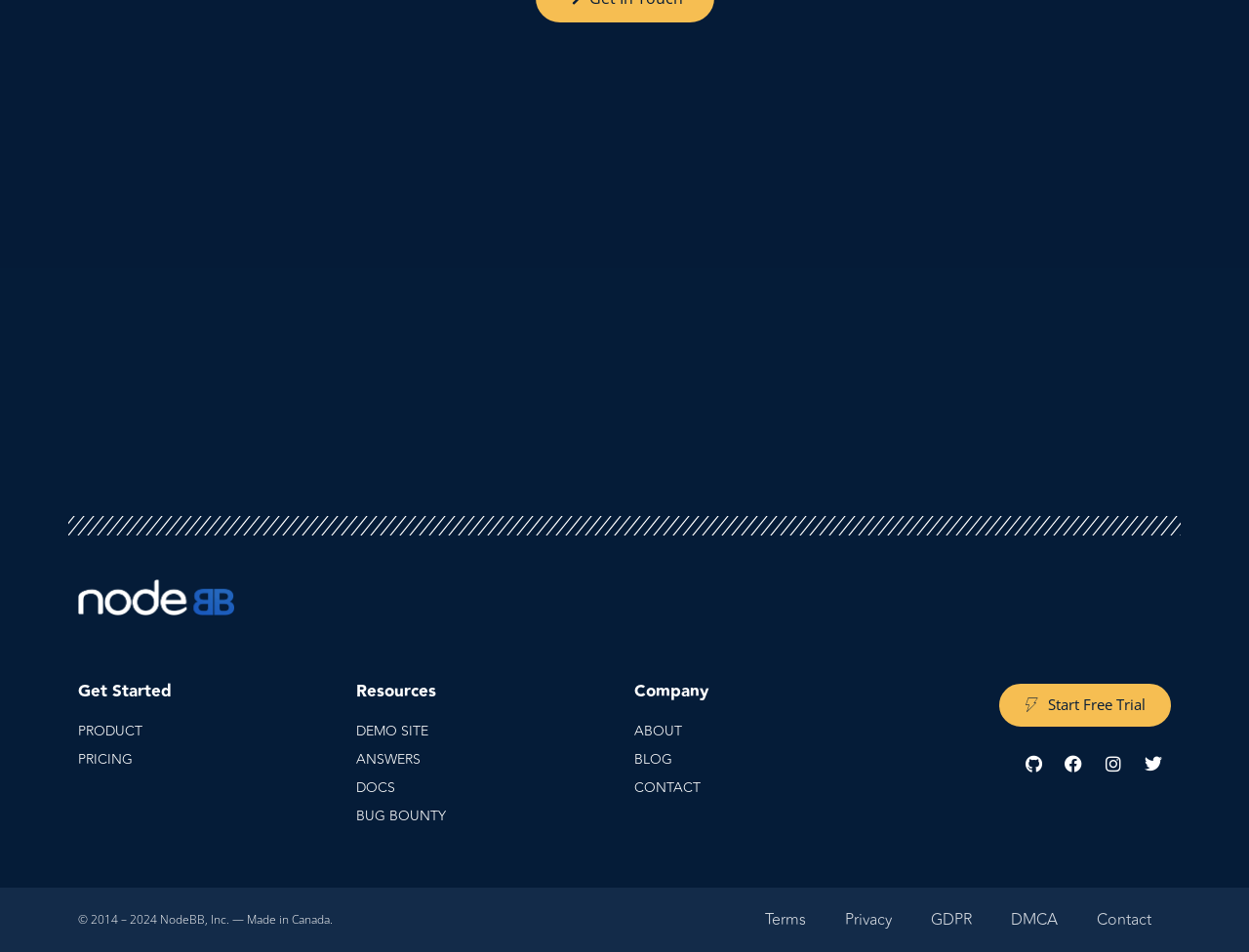How many main categories are there?
Based on the screenshot, respond with a single word or phrase.

3